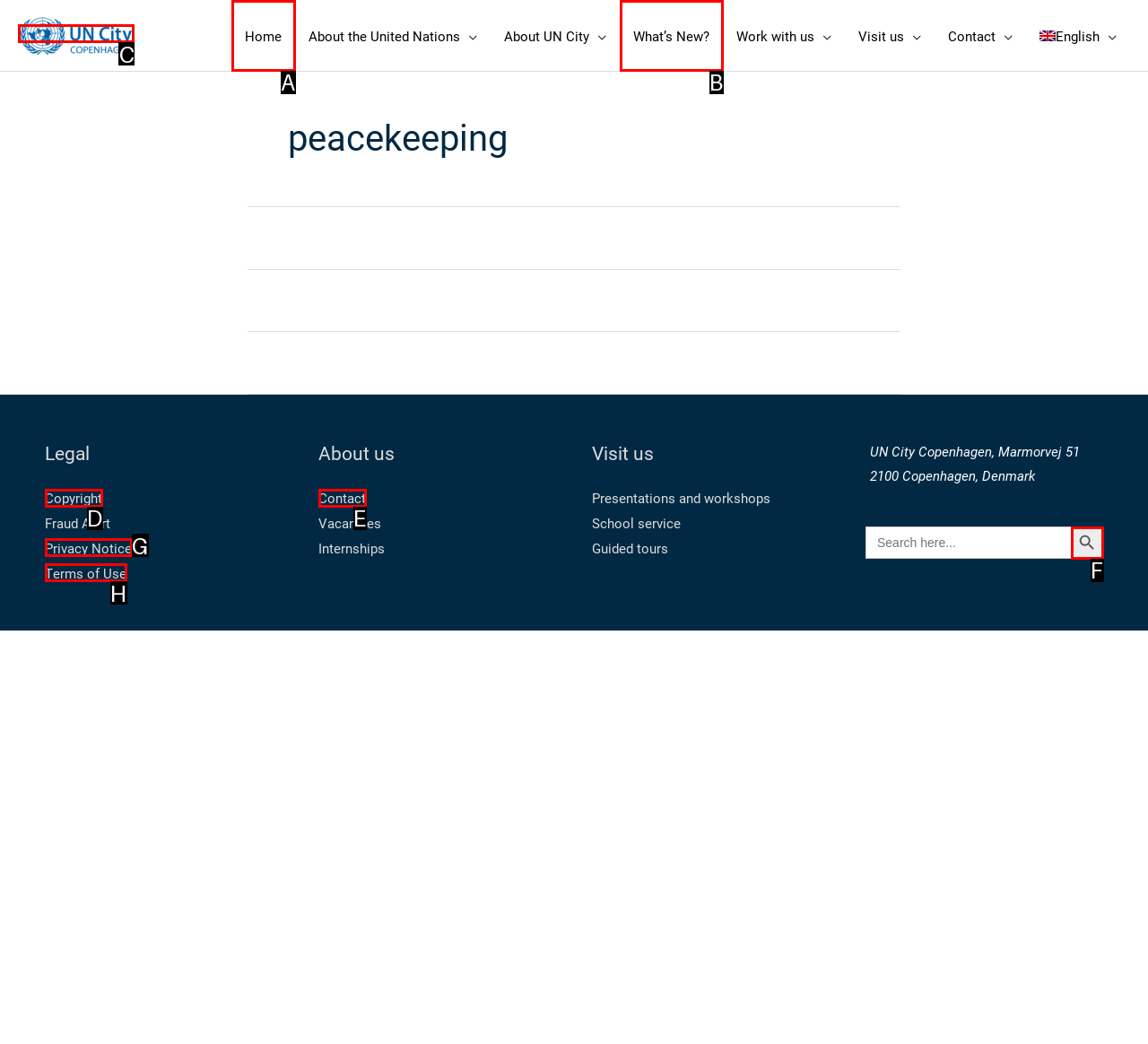Point out which UI element to click to complete this task: Click the UN City logo
Answer with the letter corresponding to the right option from the available choices.

C